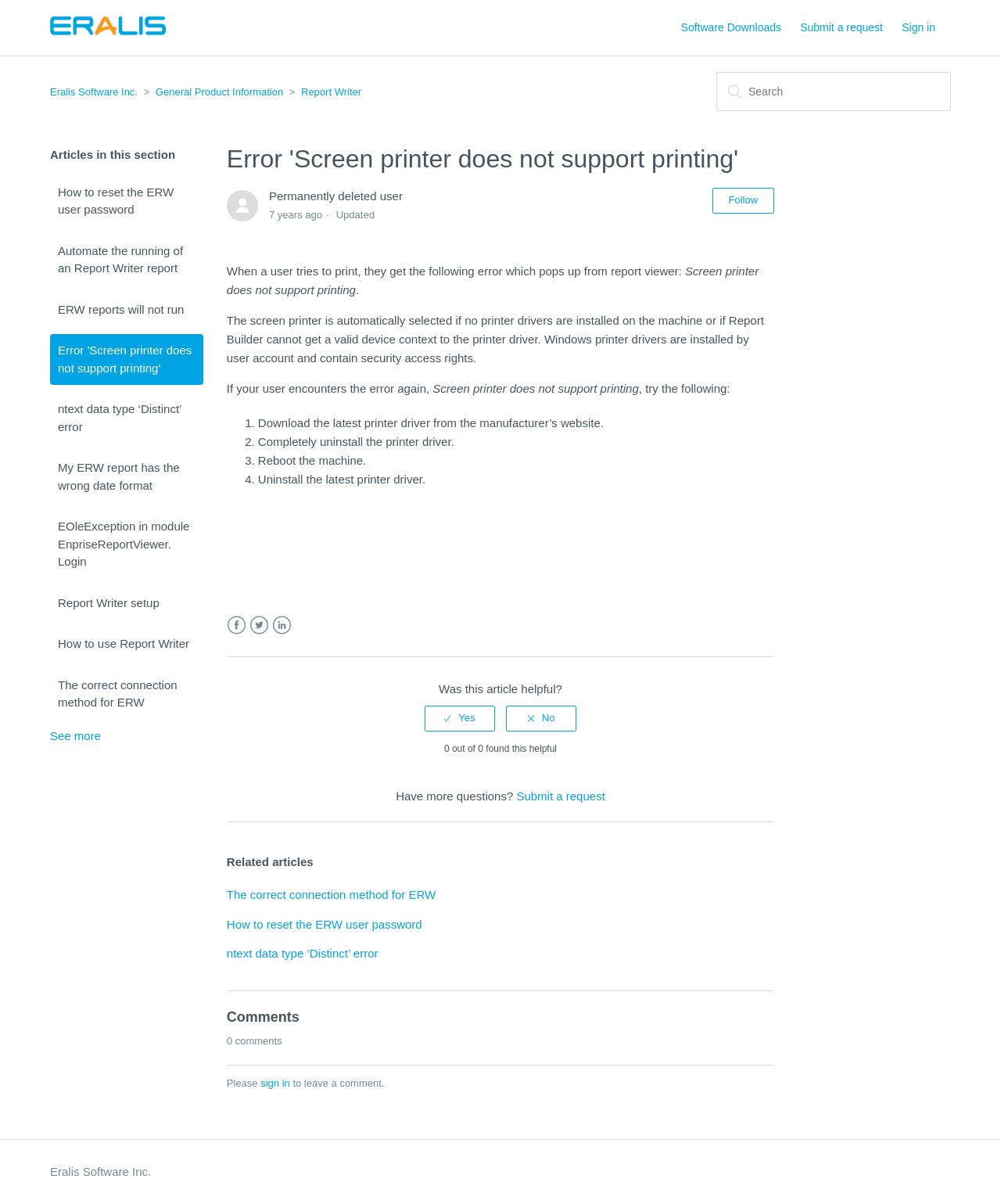Identify the main title of the webpage and generate its text content.

Error 'Screen printer does not support printing'